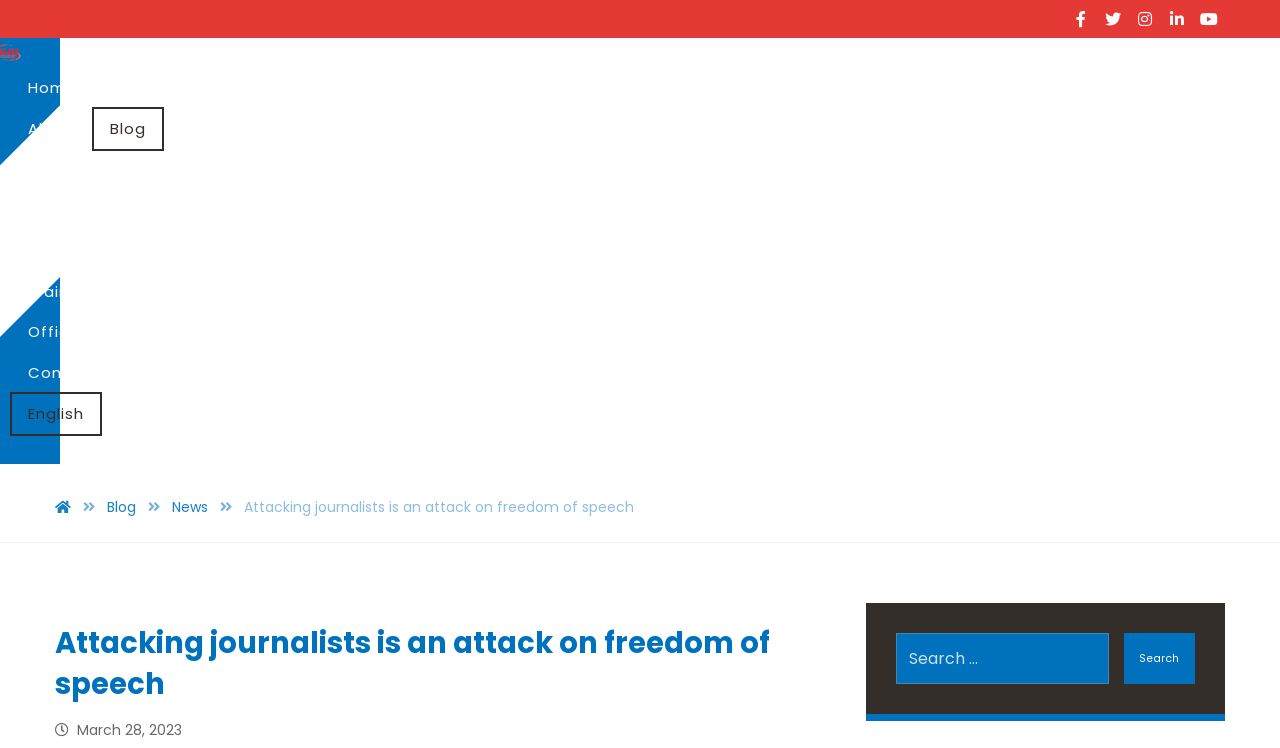Locate the bounding box coordinates of the area to click to fulfill this instruction: "Switch to English". The bounding box should be presented as four float numbers between 0 and 1, in the order [left, top, right, bottom].

[0.862, 0.092, 0.918, 0.154]